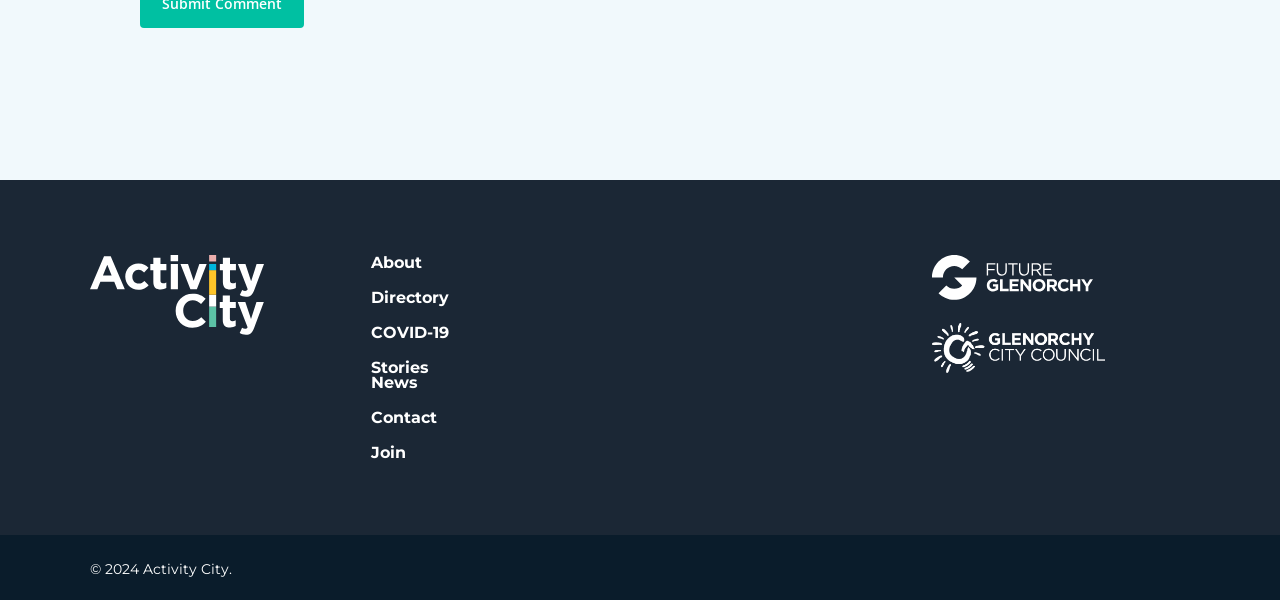Answer the question with a single word or phrase: 
What is the name of the image on the right side of the webpage?

Future Glenorchy